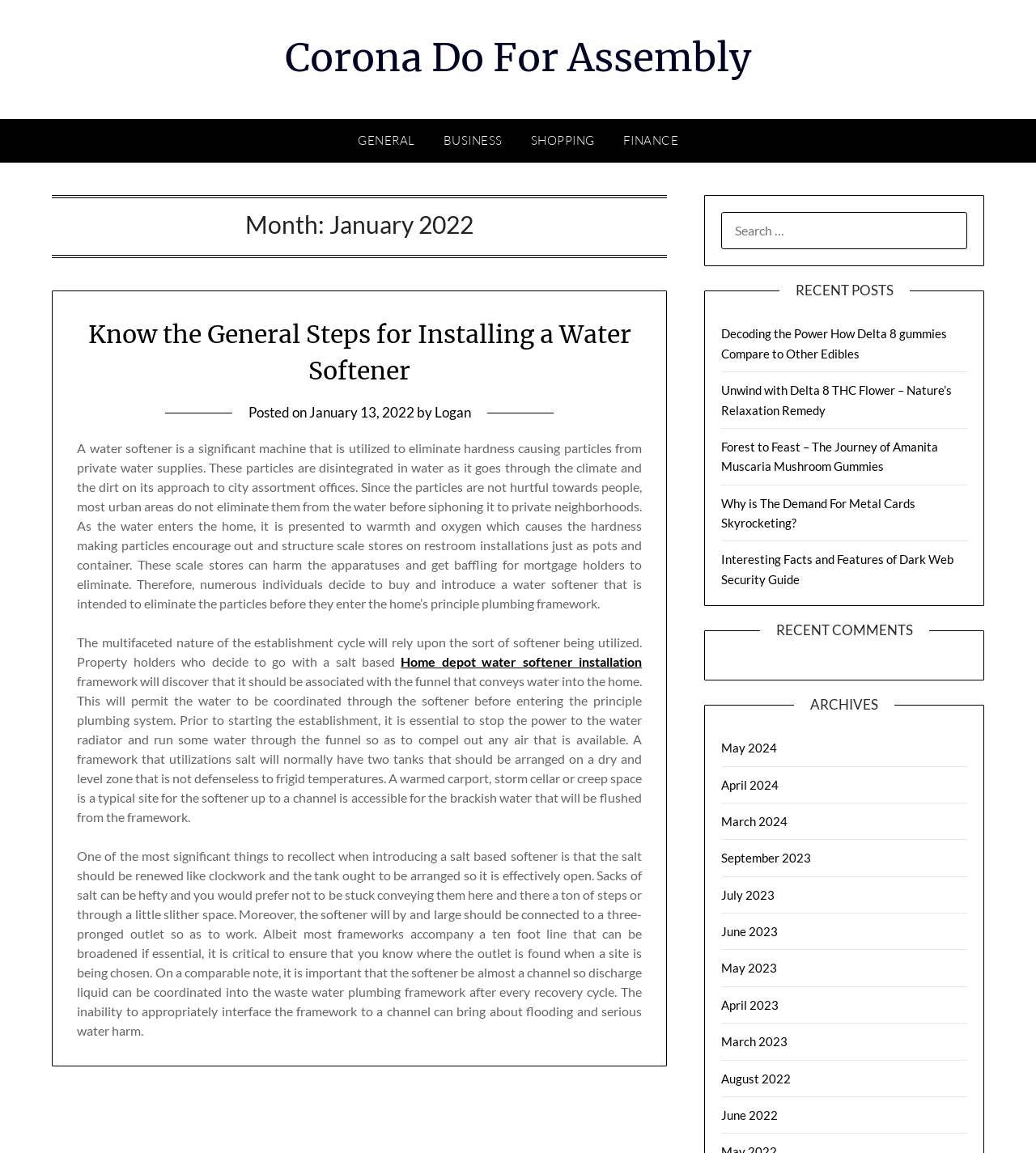Please locate the bounding box coordinates of the element that needs to be clicked to achieve the following instruction: "Search for something". The coordinates should be four float numbers between 0 and 1, i.e., [left, top, right, bottom].

[0.696, 0.184, 0.934, 0.216]